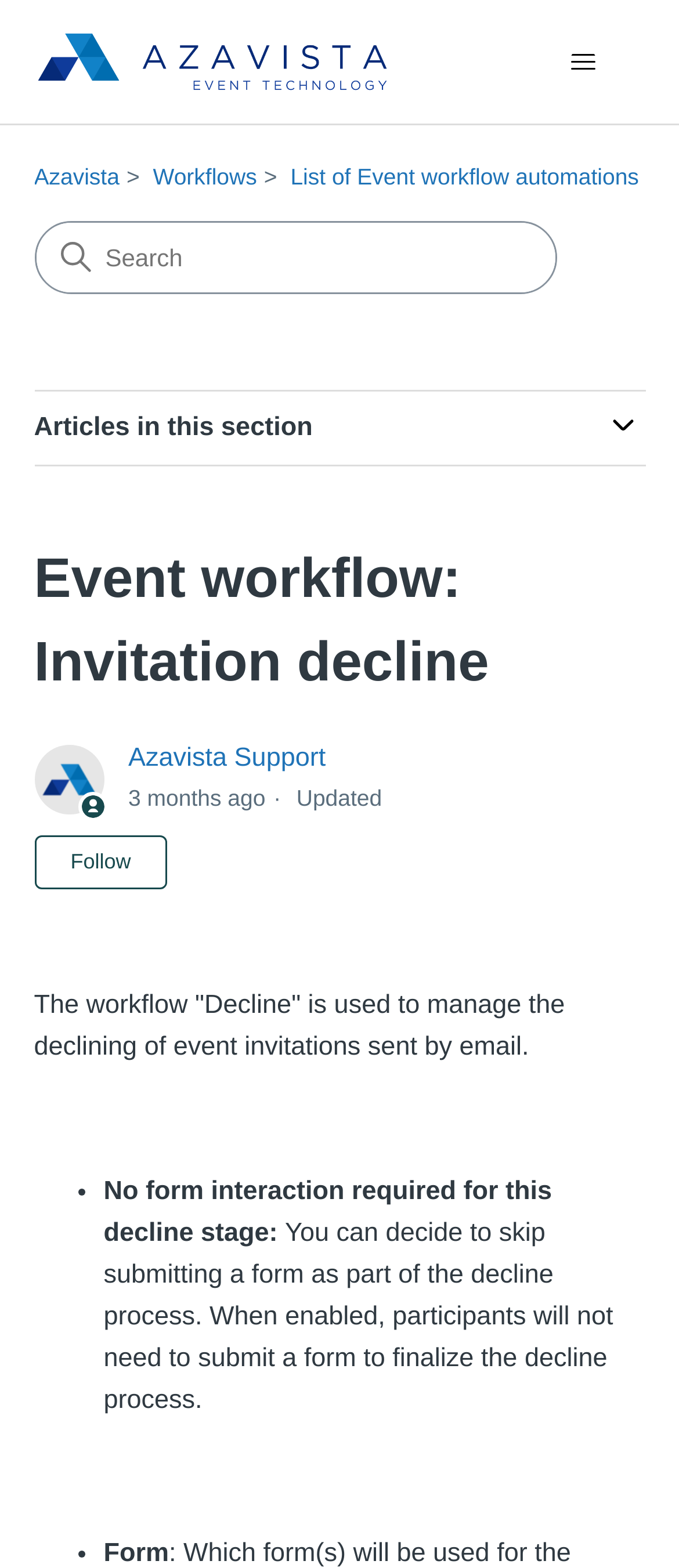Describe every aspect of the webpage in a detailed manner.

The webpage is about the "Event workflow: Invitation decline" in Azavista, a help center page. At the top left, there is a link to the Azavista Help Center home page, accompanied by an image. Next to it, on the top right, is a button to toggle the navigation menu, which is currently not expanded. 

Below the top navigation, there is a navigation section showing the current location, with a list of links: "Azavista", "Workflows", and "List of Event workflow automations". 

On the top middle, there is a search bar with a searchbox labeled "Search". 

The main content of the page is divided into sections. The first section is headed by "Event workflow: Invitation decline", with an image of a user, Azavista Support, who is a team member. Below the heading, there is information about the article, including the author, date updated, and a button to follow the article. 

The main text of the article explains that the "Decline" workflow is used to manage the declining of event invitations sent by email. It also mentions that no form interaction is required for this decline stage, and provides more details about what this means. There is a list with a single bullet point, and a section about forms at the bottom of the page.